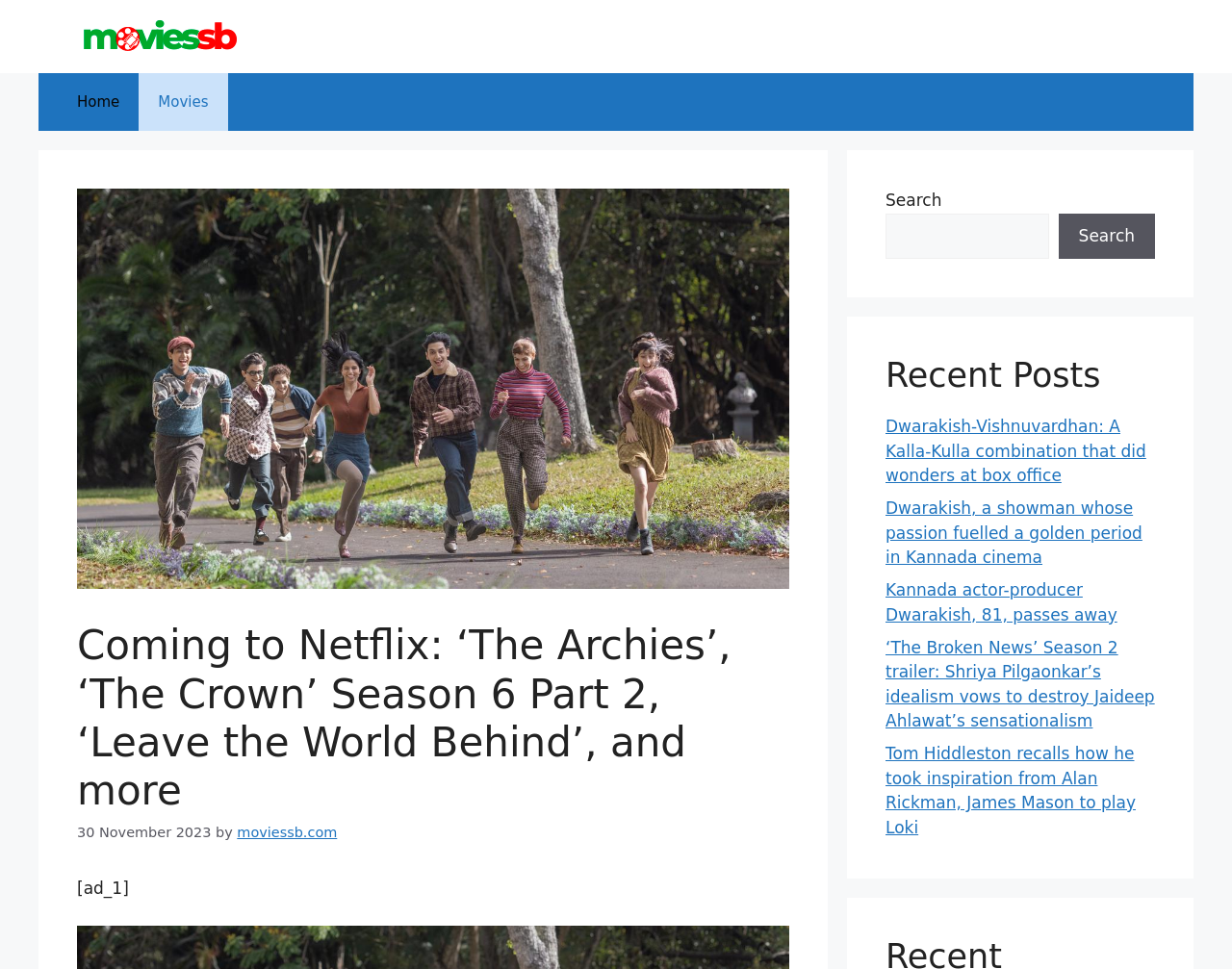Please answer the following question using a single word or phrase: 
What is the category of the link 'Movies'?

Navigation